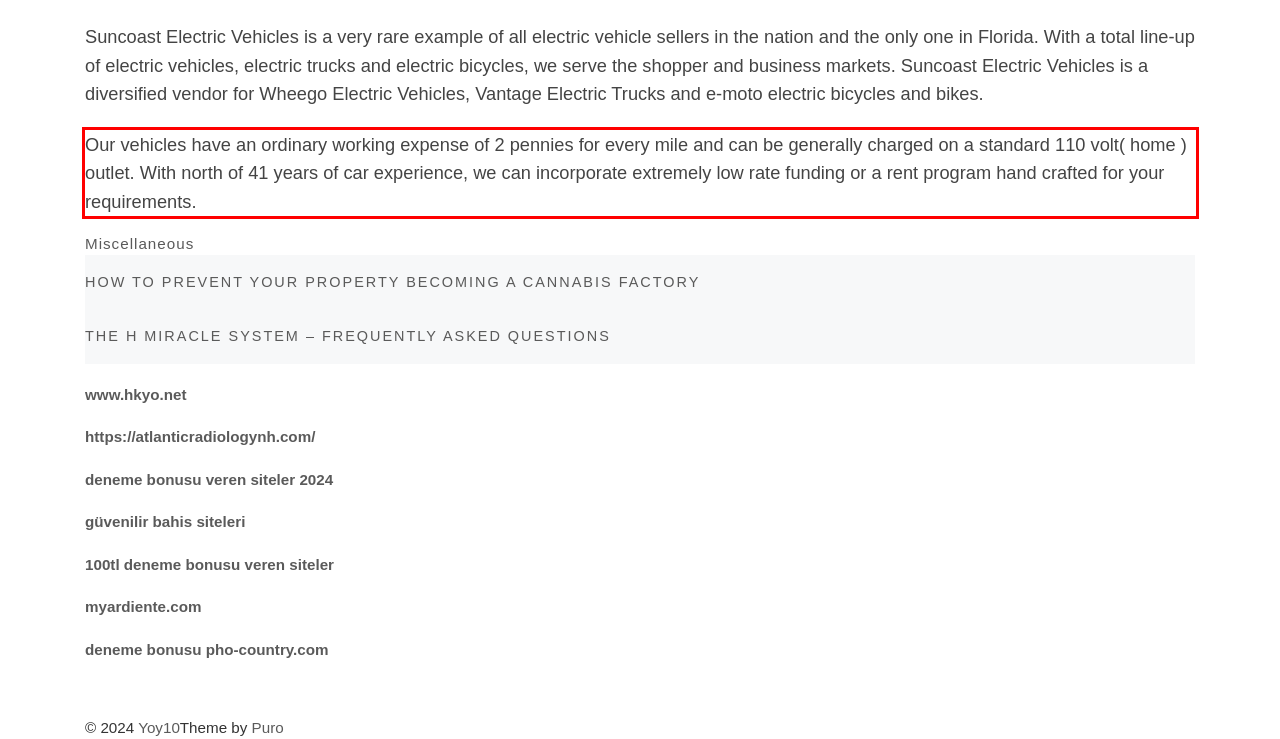The screenshot you have been given contains a UI element surrounded by a red rectangle. Use OCR to read and extract the text inside this red rectangle.

Our vehicles have an ordinary working expense of 2 pennies for every mile and can be generally charged on a standard 110 volt( home ) outlet. With north of 41 years of car experience, we can incorporate extremely low rate funding or a rent program hand crafted for your requirements.